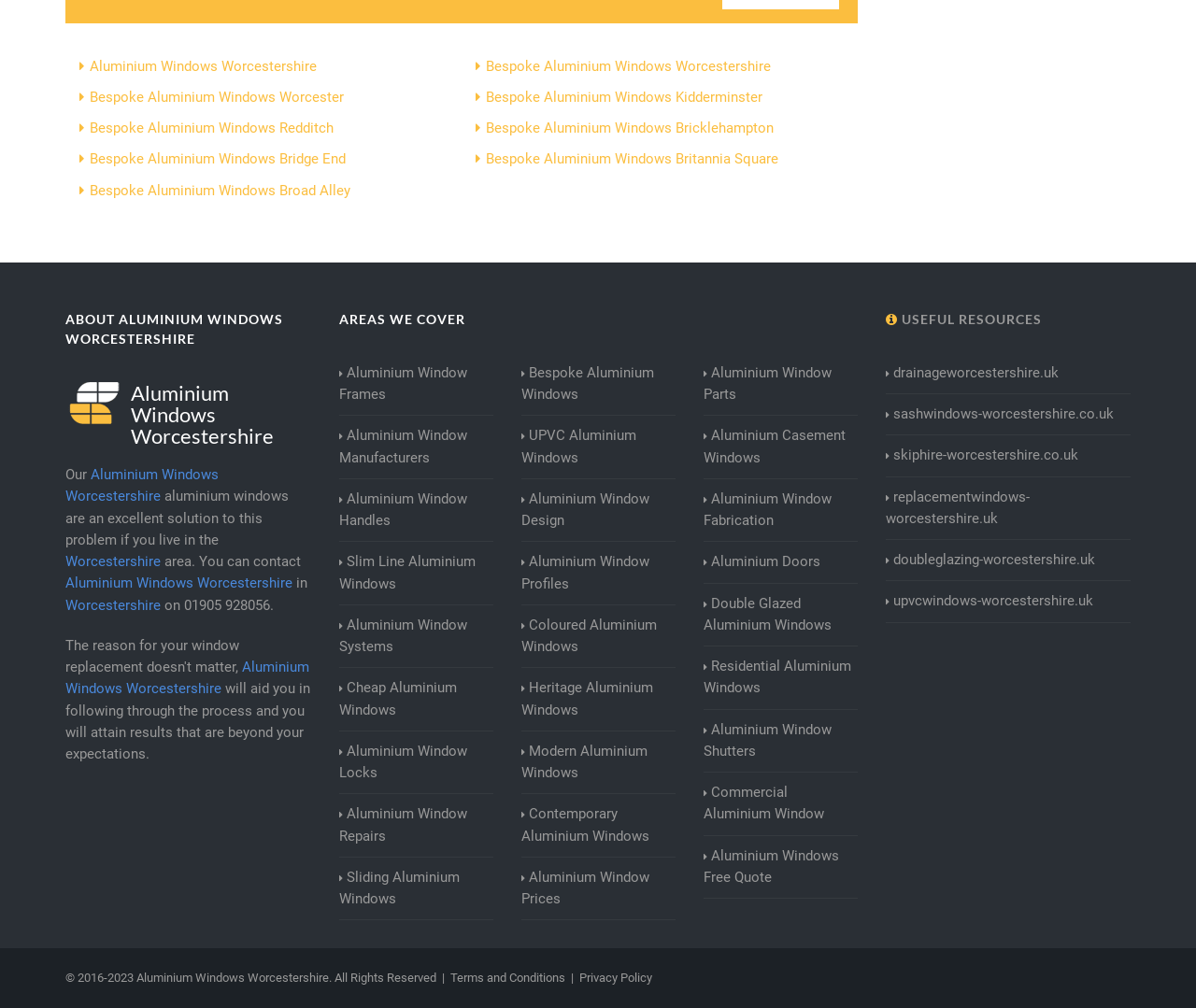Please give a one-word or short phrase response to the following question: 
What is the company name?

Aluminium Windows Worcestershire